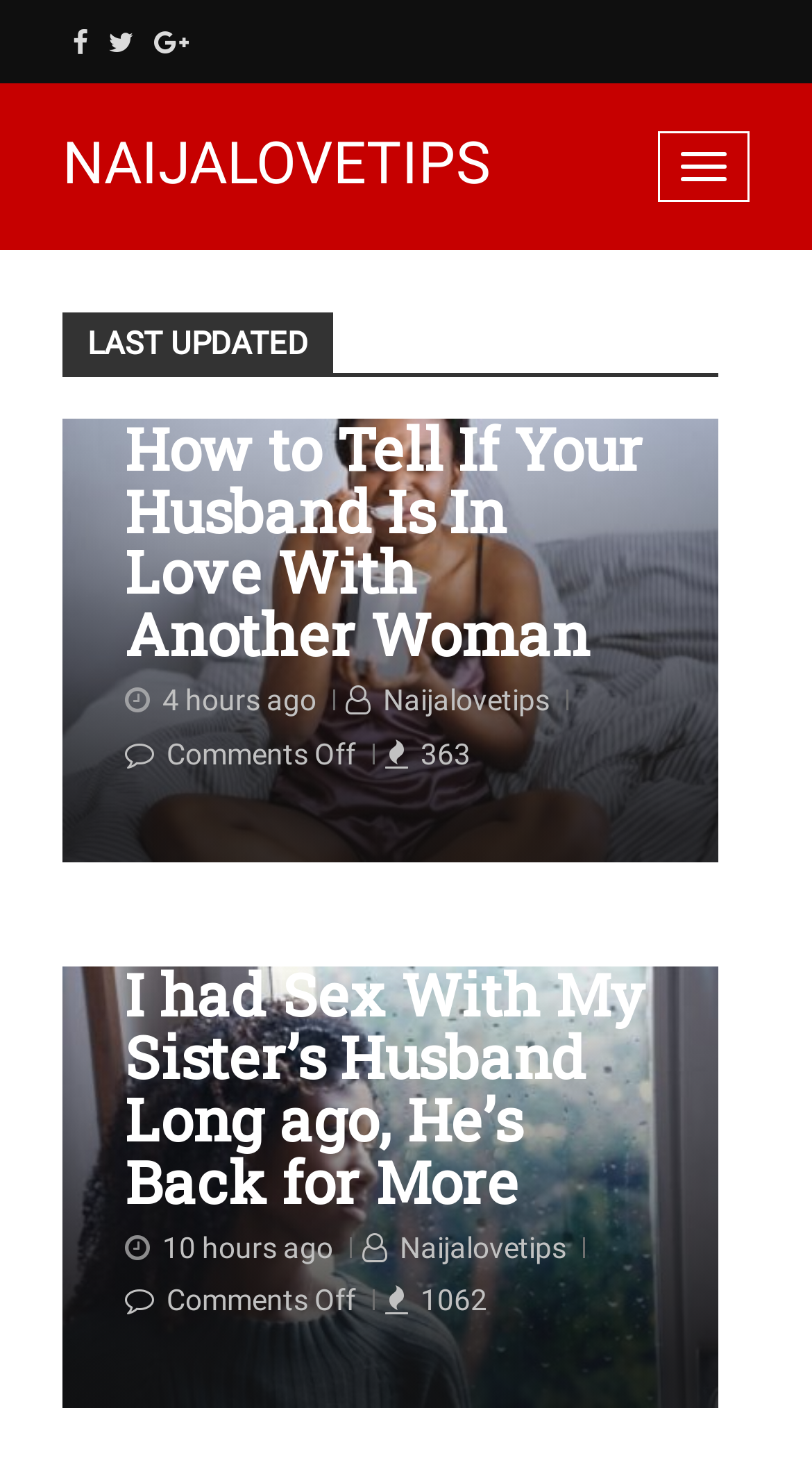Identify the bounding box for the UI element that is described as follows: "Toggle navigation".

[0.81, 0.09, 0.923, 0.138]